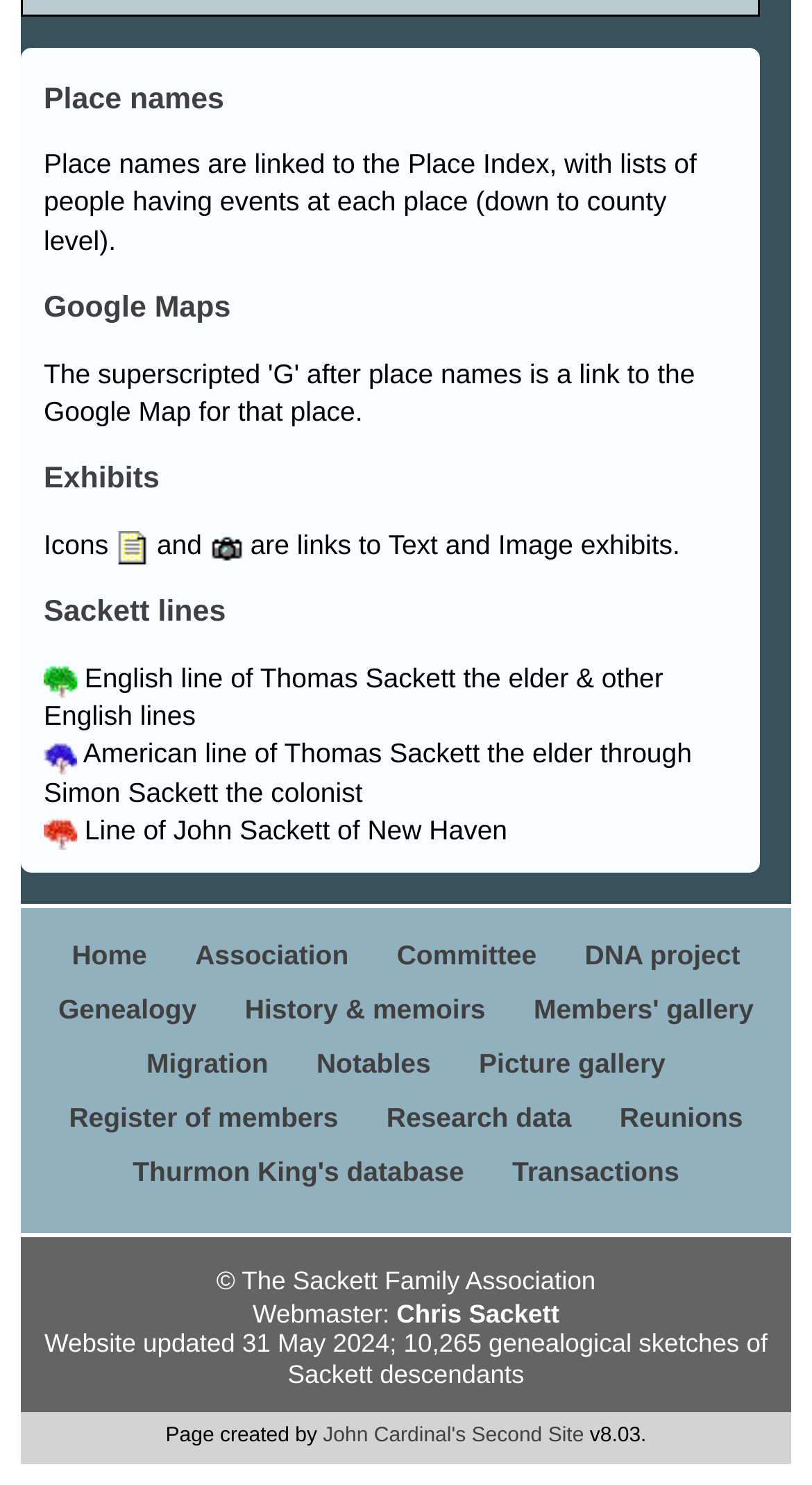Locate the bounding box coordinates of the clickable area to execute the instruction: "Contact the 'Webmaster: Chris Sackett'". Provide the coordinates as four float numbers between 0 and 1, represented as [left, top, right, bottom].

[0.488, 0.875, 0.689, 0.895]